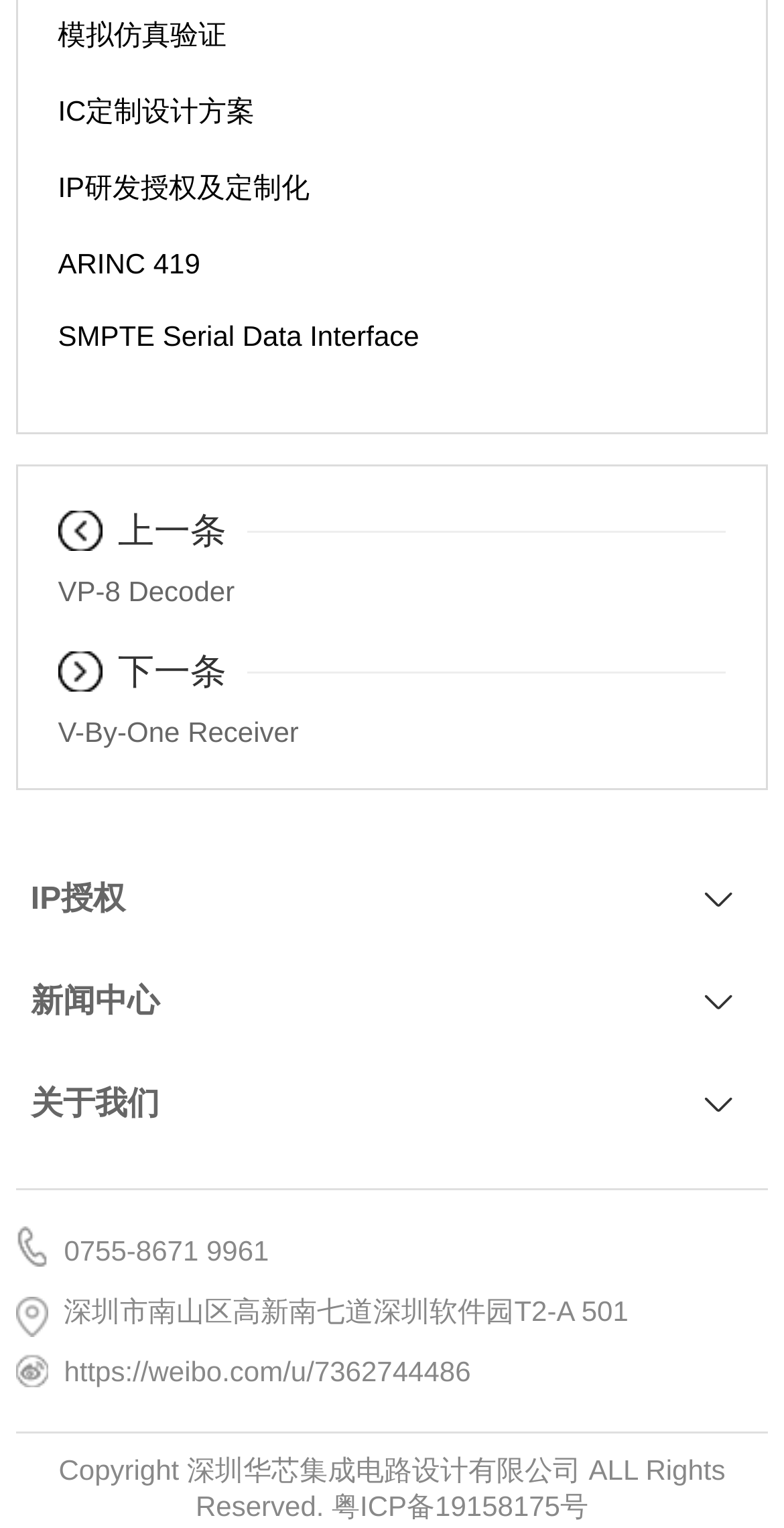Identify the bounding box for the UI element described as: "0755-8671 9961". The coordinates should be four float numbers between 0 and 1, i.e., [left, top, right, bottom].

[0.082, 0.807, 0.343, 0.828]